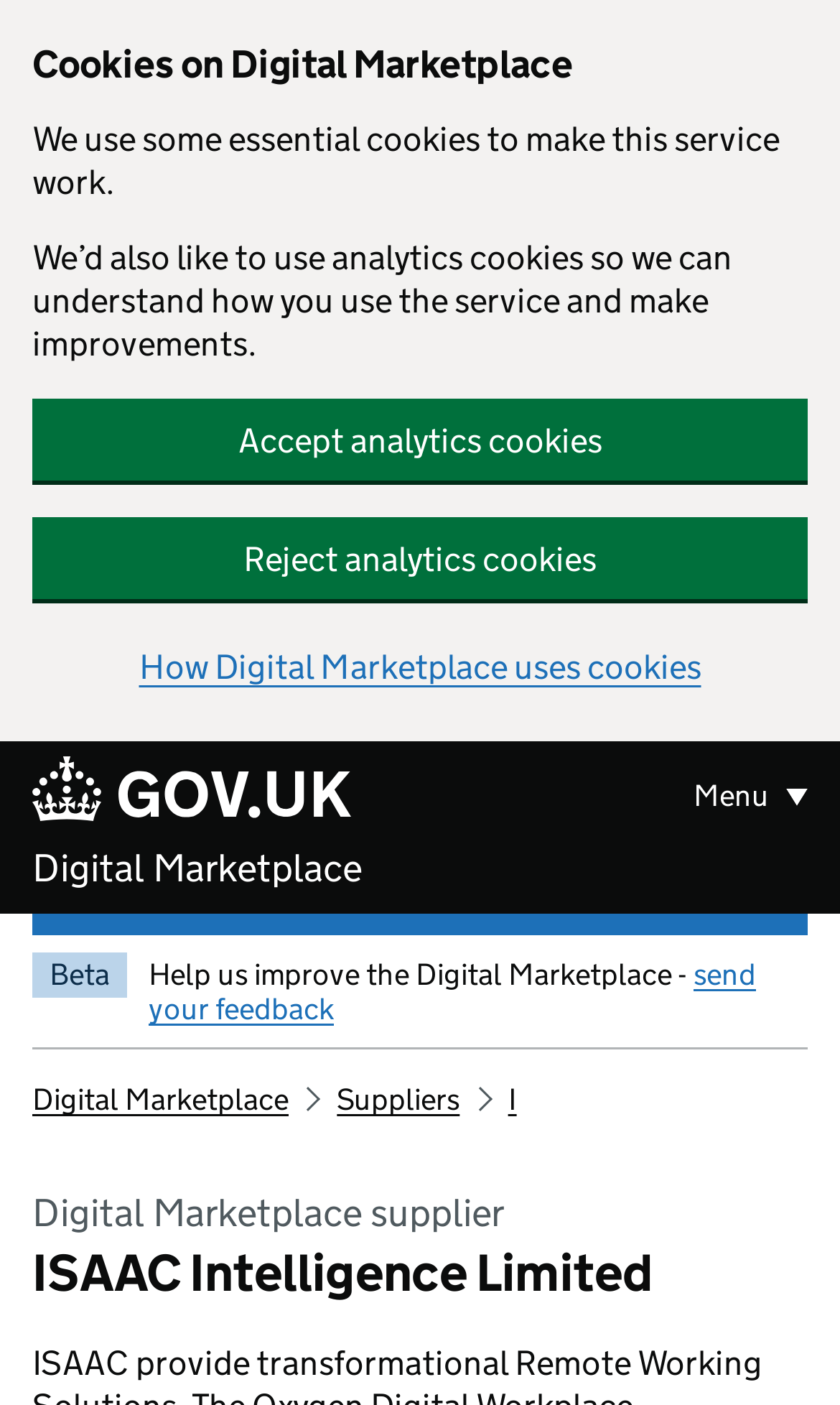Determine the bounding box coordinates of the clickable region to carry out the instruction: "send your feedback".

[0.177, 0.679, 0.9, 0.732]